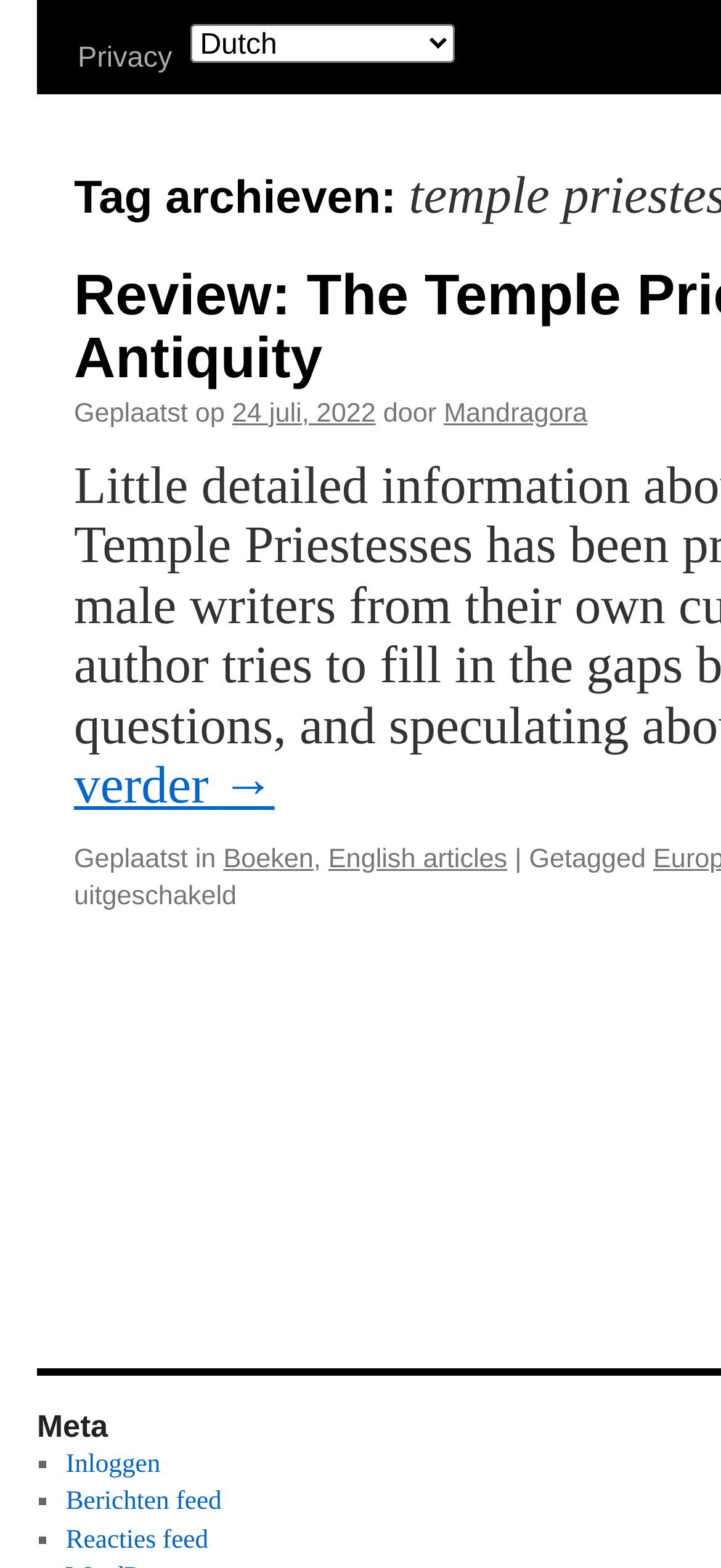Given the webpage screenshot and the description, determine the bounding box coordinates (top-left x, top-left y, bottom-right x, bottom-right y) that define the location of the UI element matching this description: Home

None